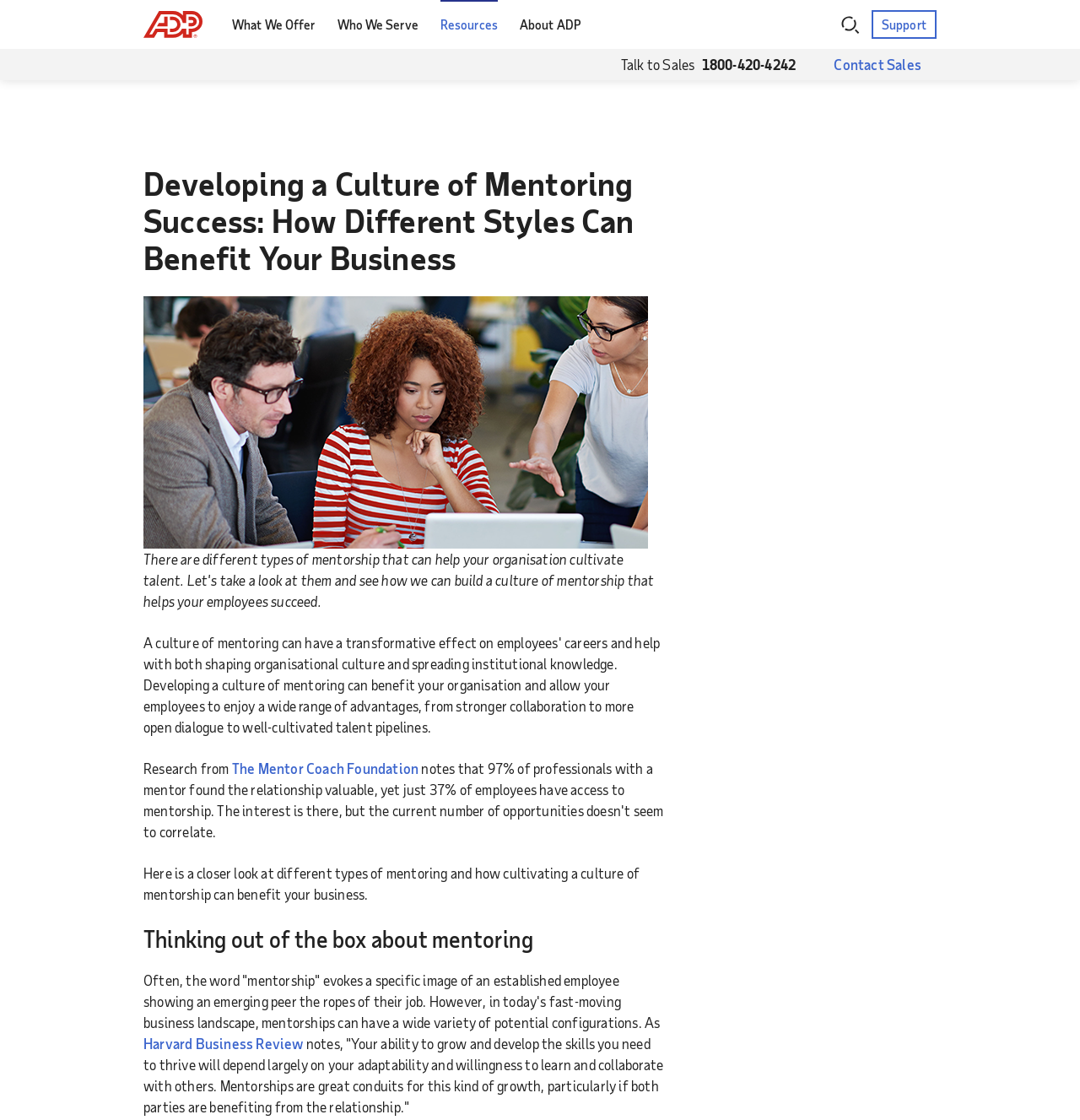Determine the bounding box of the UI component based on this description: "parent_node: What We Offer". The bounding box coordinates should be four float values between 0 and 1, i.e., [left, top, right, bottom].

[0.133, 0.007, 0.191, 0.037]